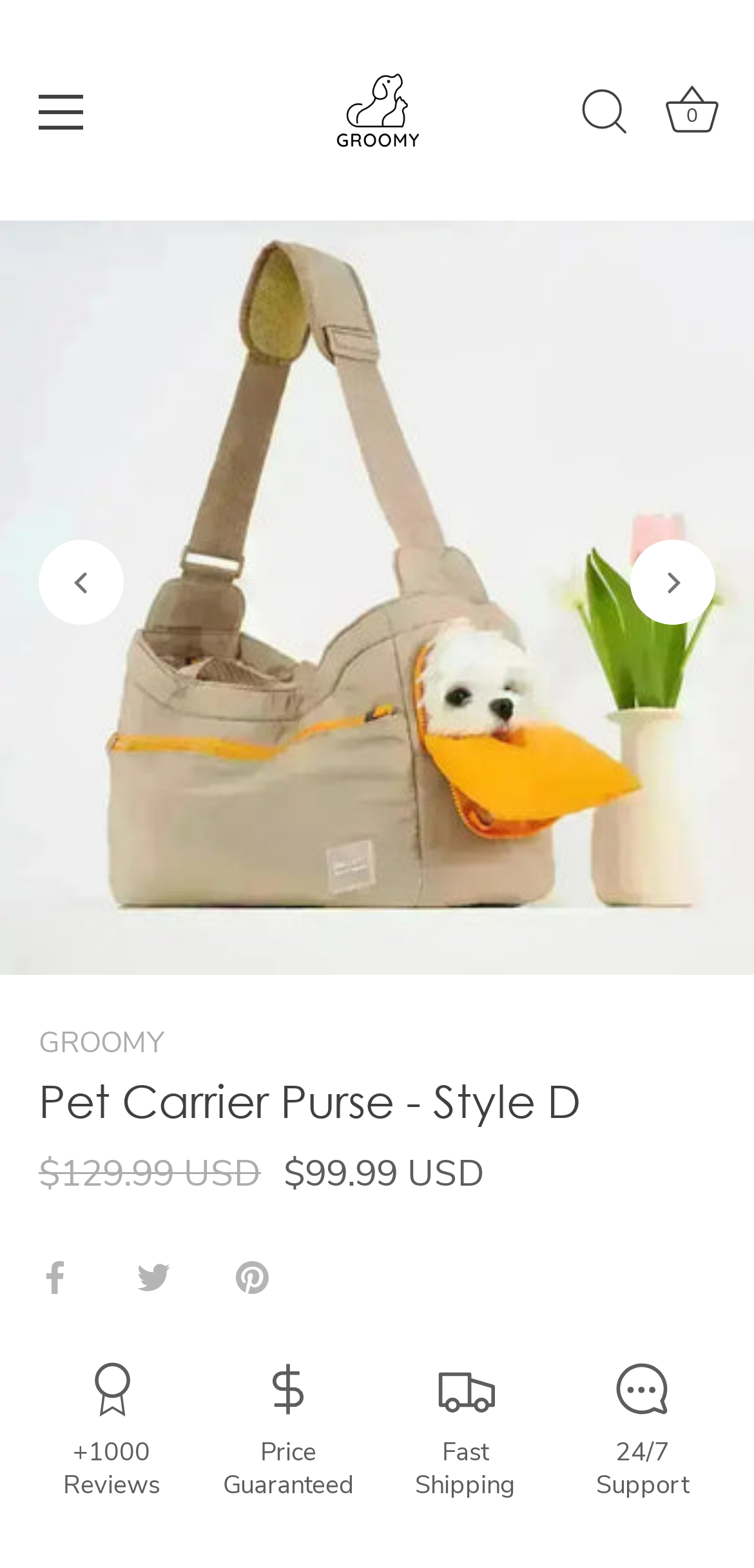Kindly determine the bounding box coordinates for the clickable area to achieve the given instruction: "Go to IMPRINT page".

None